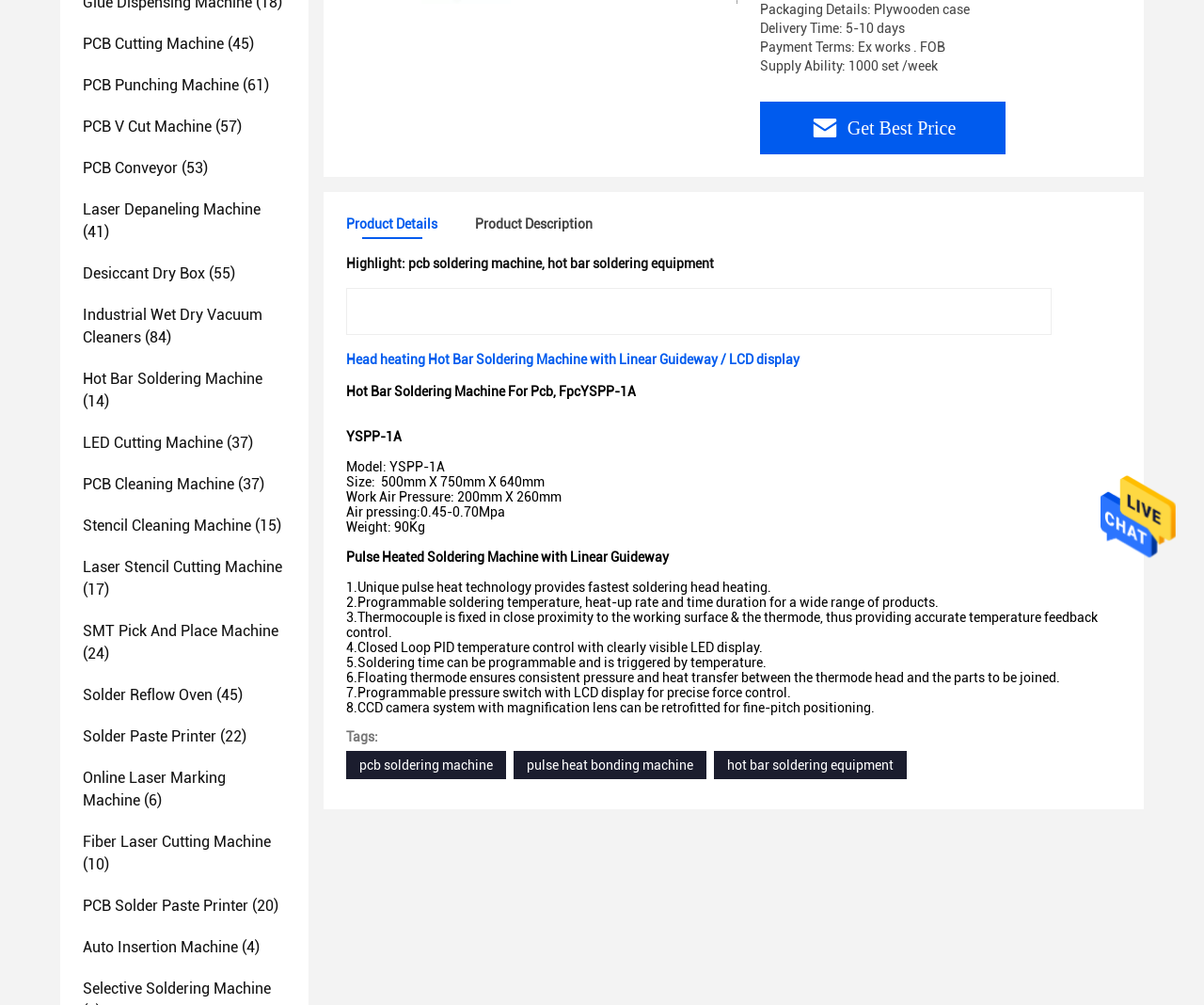Locate the UI element described by pcb soldering machine in the provided webpage screenshot. Return the bounding box coordinates in the format (top-left x, top-left y, bottom-right x, bottom-right y), ensuring all values are between 0 and 1.

[0.298, 0.754, 0.409, 0.769]